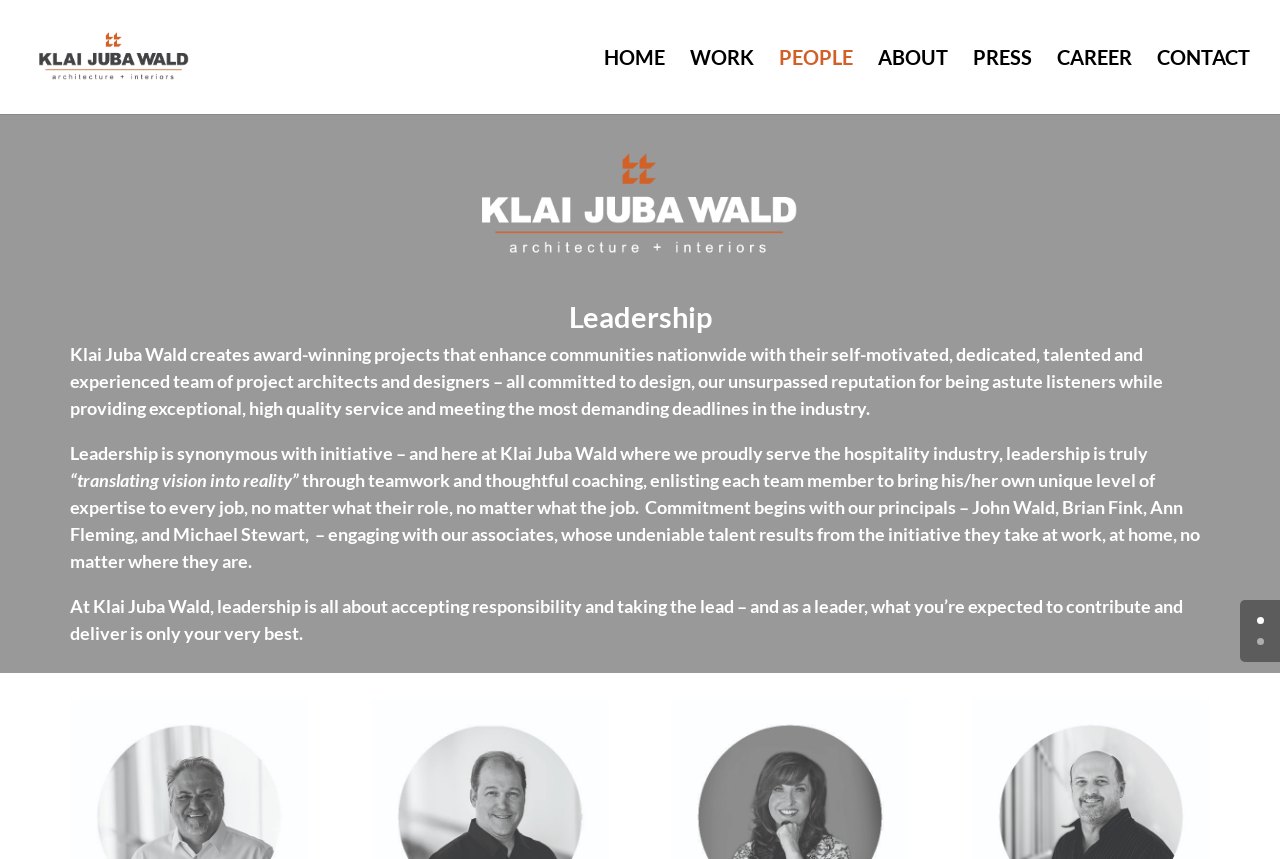Present a detailed account of what is displayed on the webpage.

The webpage is about Klai Juba Wald Architecture + Interiors, a company that creates award-winning projects that enhance communities nationwide. At the top left of the page, there is a logo image and a link with the company's name. 

On the top right, there is a navigation menu with 7 links: HOME, WORK, PEOPLE, ABOUT, PRESS, CAREER, and CONTACT, arranged horizontally from left to right.

Below the navigation menu, there is a heading "Leadership" at the top left of the main content area. The main content area is divided into several paragraphs of text, which describe the company's leadership philosophy and values. The text explains that leadership is about taking initiative, being dedicated, and providing exceptional service. It also mentions the company's principals, including John Wald, Brian Fink, Ann Fleming, and Michael Stewart, and emphasizes the importance of accepting responsibility and contributing one's best.

At the bottom right of the page, there are two links labeled "0" and "1", which may be pagination links.